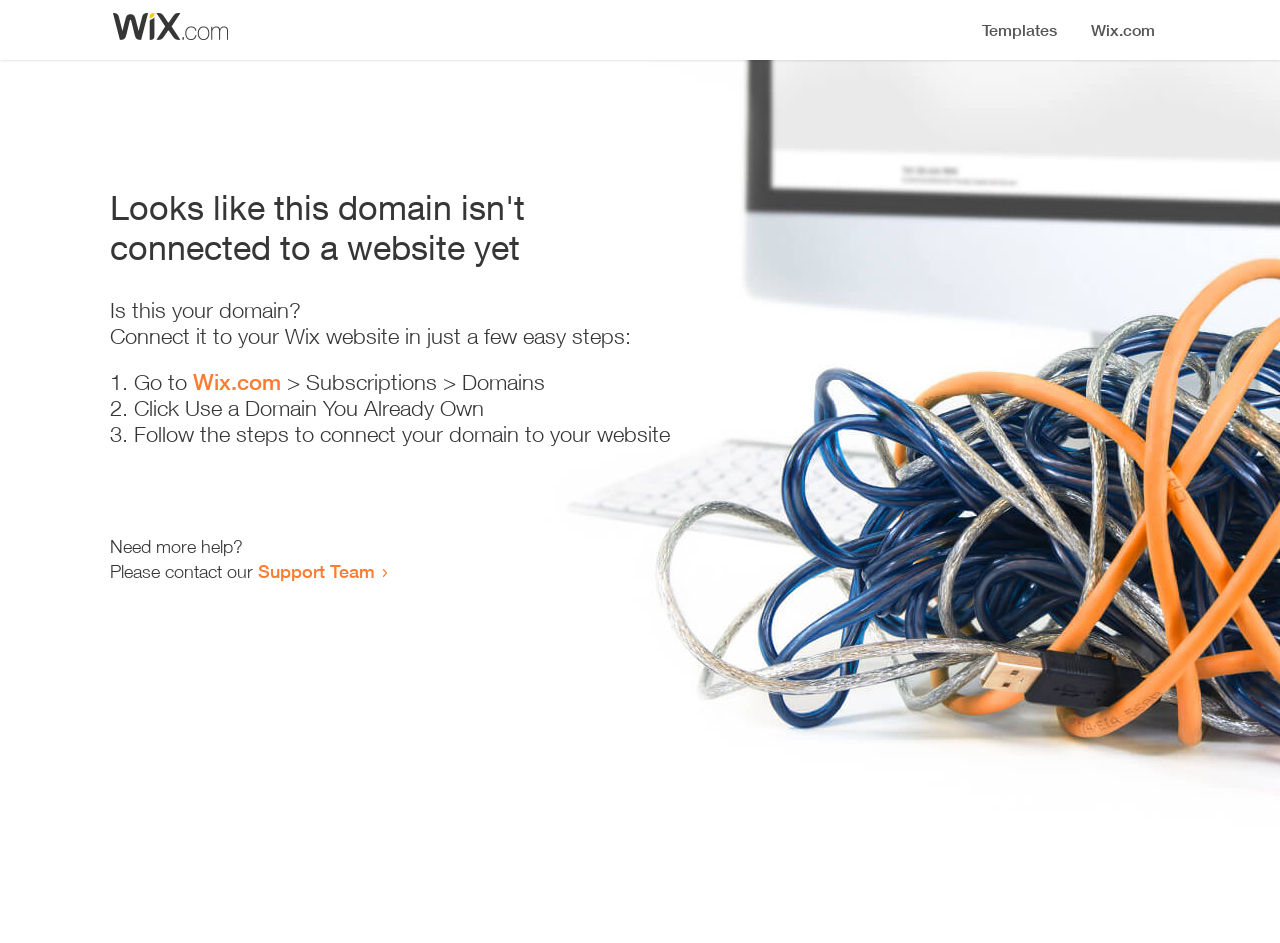Generate a comprehensive description of the webpage.

The webpage appears to be an error page, indicating that a domain is not connected to a website yet. At the top, there is a small image, likely a logo or icon. Below the image, a prominent heading reads "Looks like this domain isn't connected to a website yet". 

Underneath the heading, there is a series of instructions to connect the domain to a Wix website. The instructions are divided into three steps, each marked with a numbered list marker (1., 2., and 3.). The first step involves going to Wix.com, followed by navigating to the Subscriptions and Domains section. The second step is to click "Use a Domain You Already Own", and the third step is to follow the instructions to connect the domain to the website.

At the bottom of the page, there is a section offering additional help, with a message "Need more help?" followed by an invitation to contact the Support Team through a link.